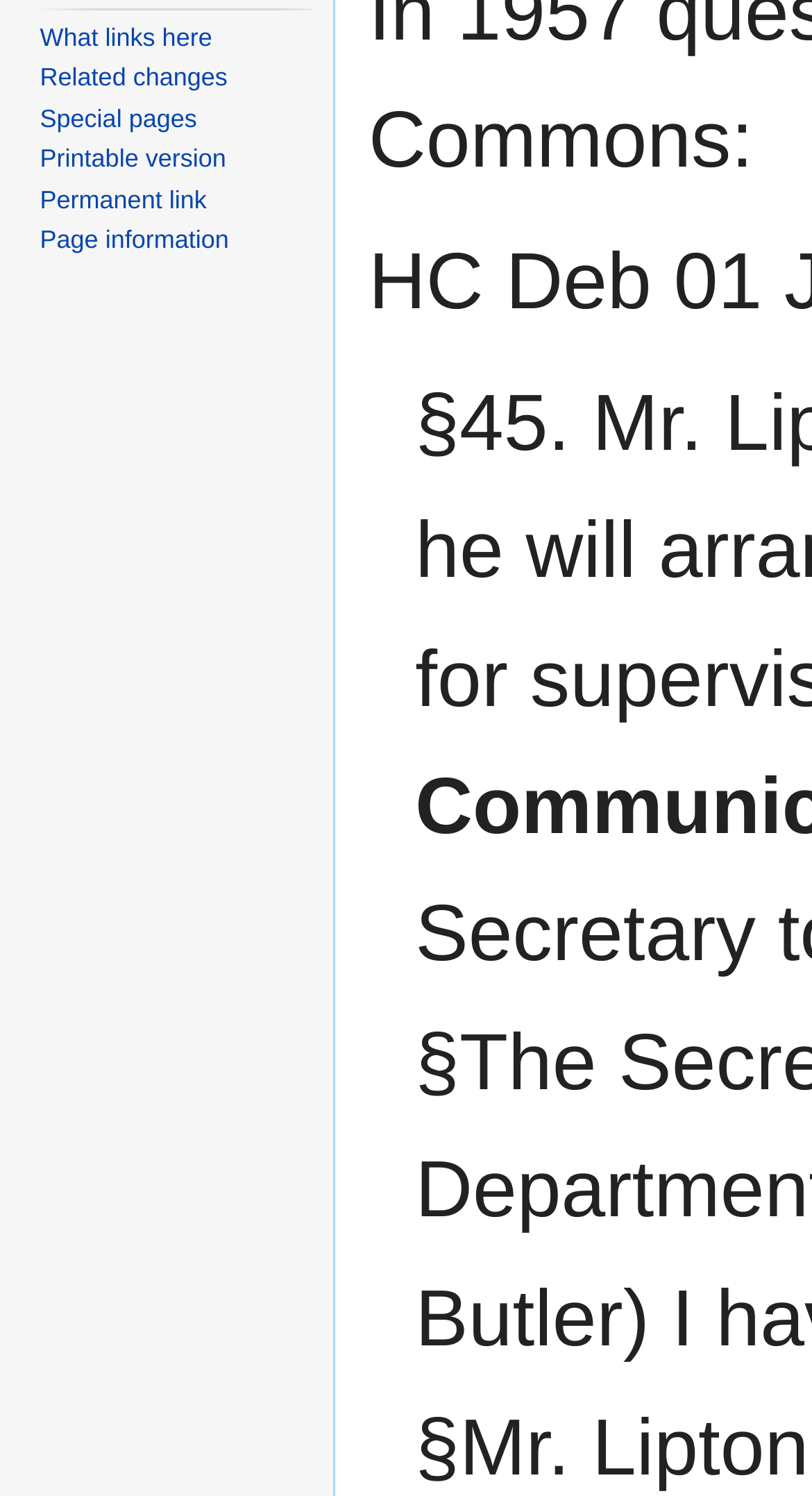Locate the bounding box of the UI element defined by this description: "Main Menu". The coordinates should be given as four float numbers between 0 and 1, formatted as [left, top, right, bottom].

None